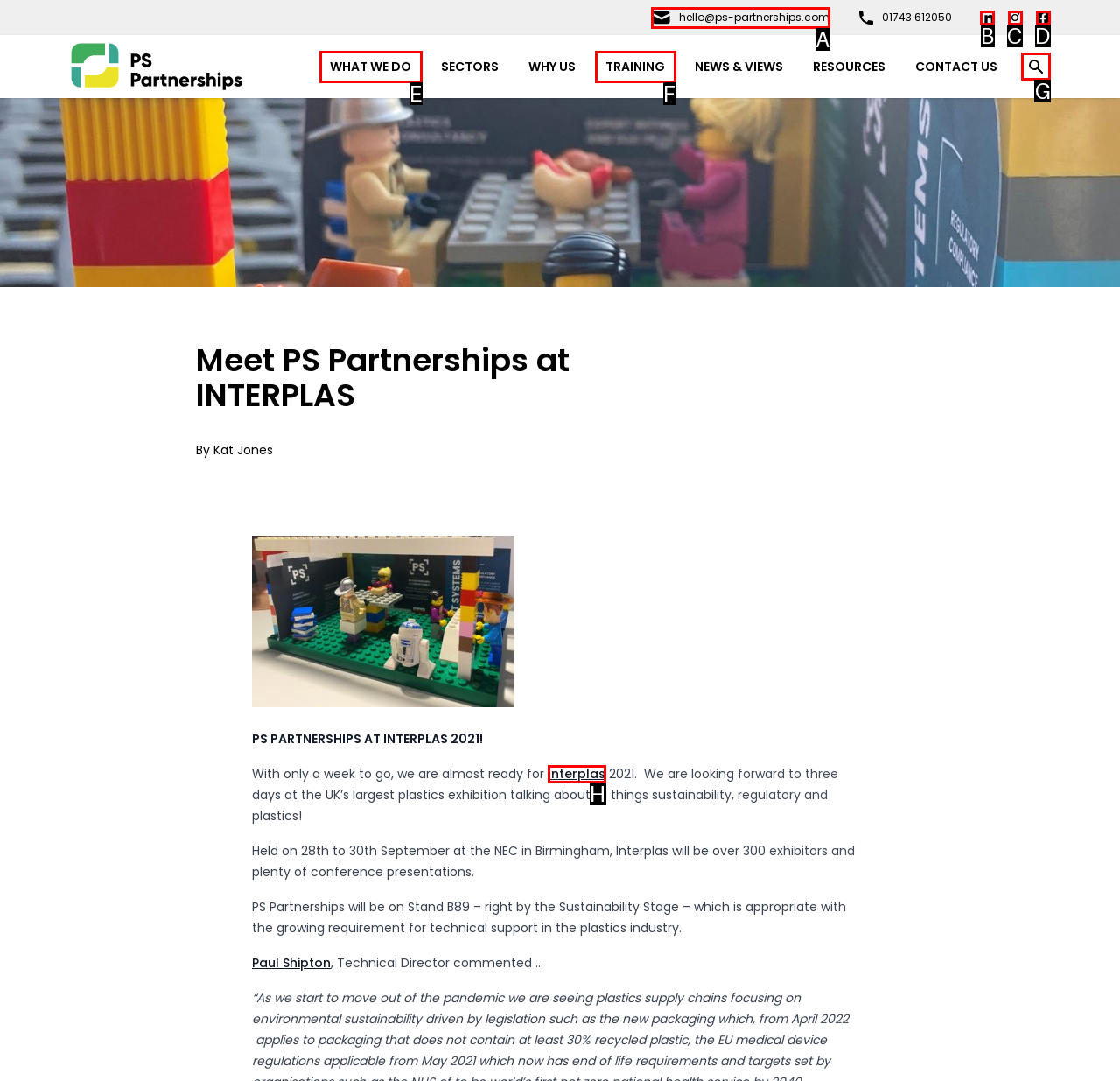Which option should be clicked to execute the following task: Search for something? Respond with the letter of the selected option.

G